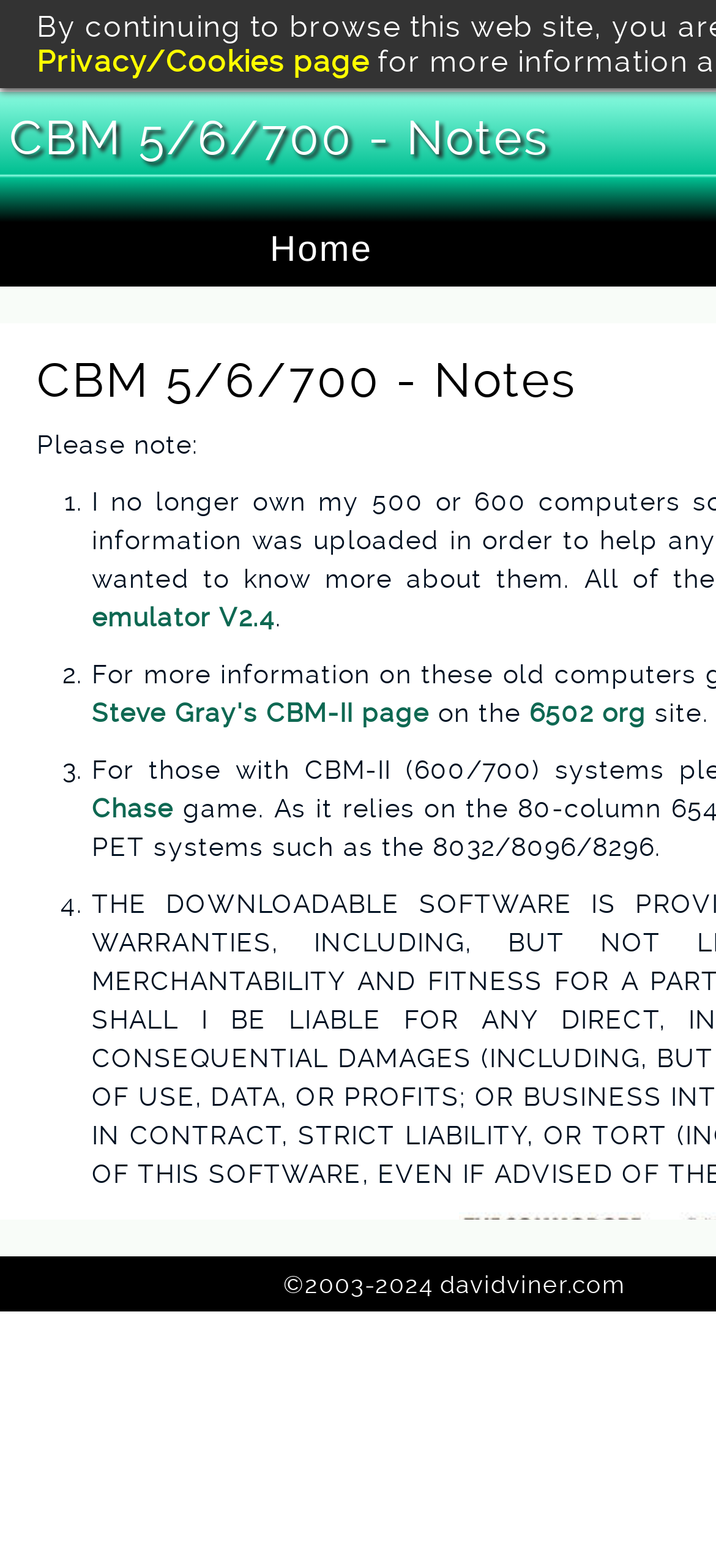Use a single word or phrase to answer this question: 
What is the name of the website's owner?

David Viner